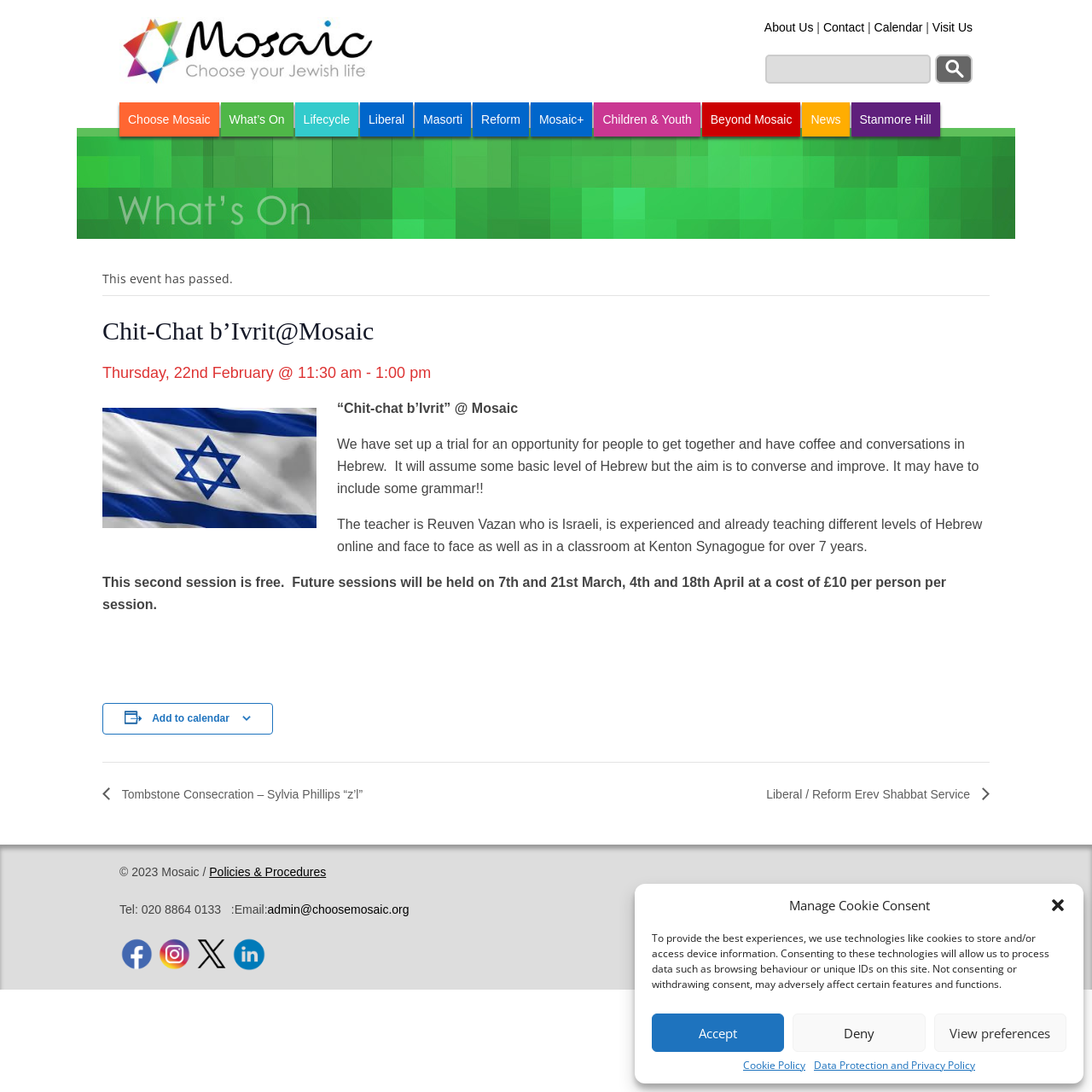What is the phone number of Mosaic?
Please look at the screenshot and answer using one word or phrase.

020 8864 0133